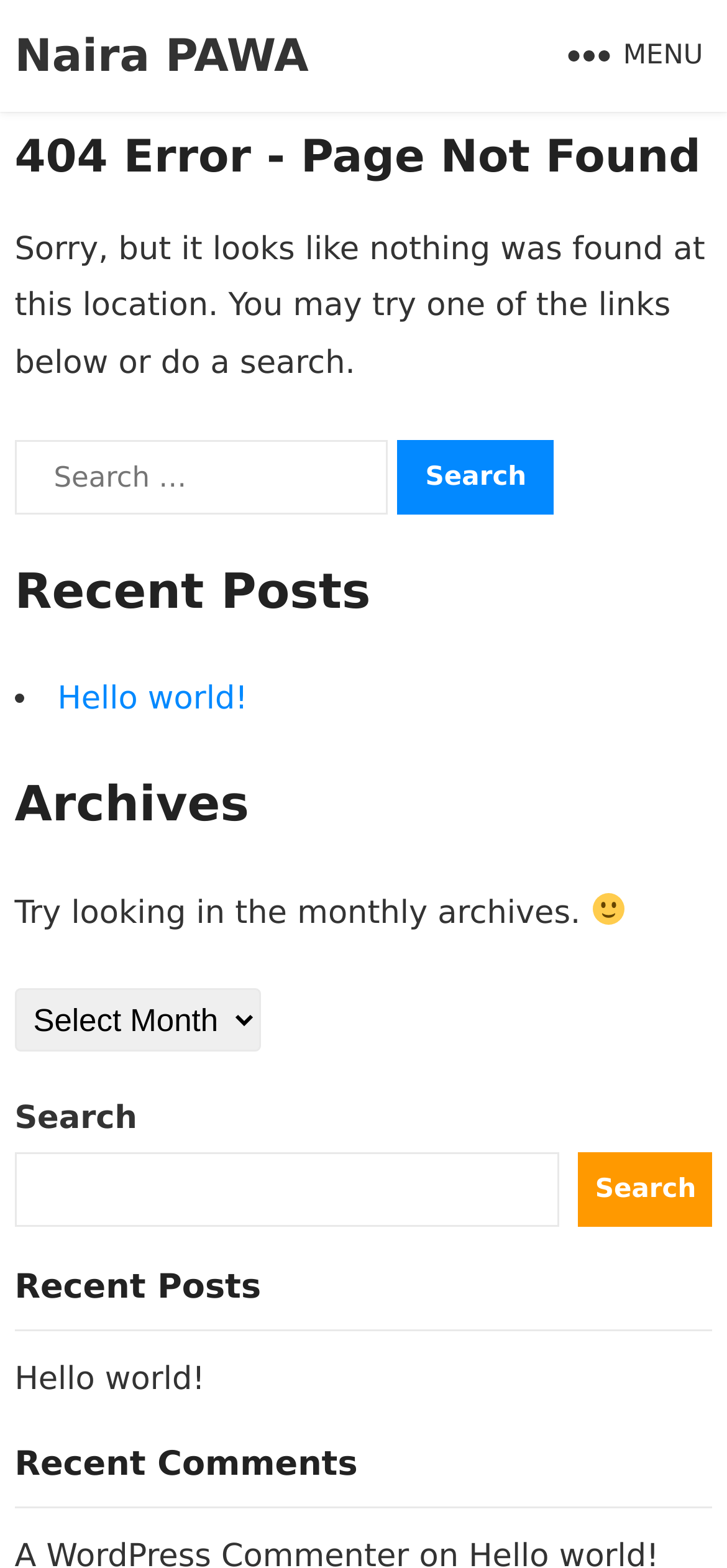Please determine the bounding box coordinates of the element's region to click in order to carry out the following instruction: "Click the Search button". The coordinates should be four float numbers between 0 and 1, i.e., [left, top, right, bottom].

[0.547, 0.28, 0.763, 0.328]